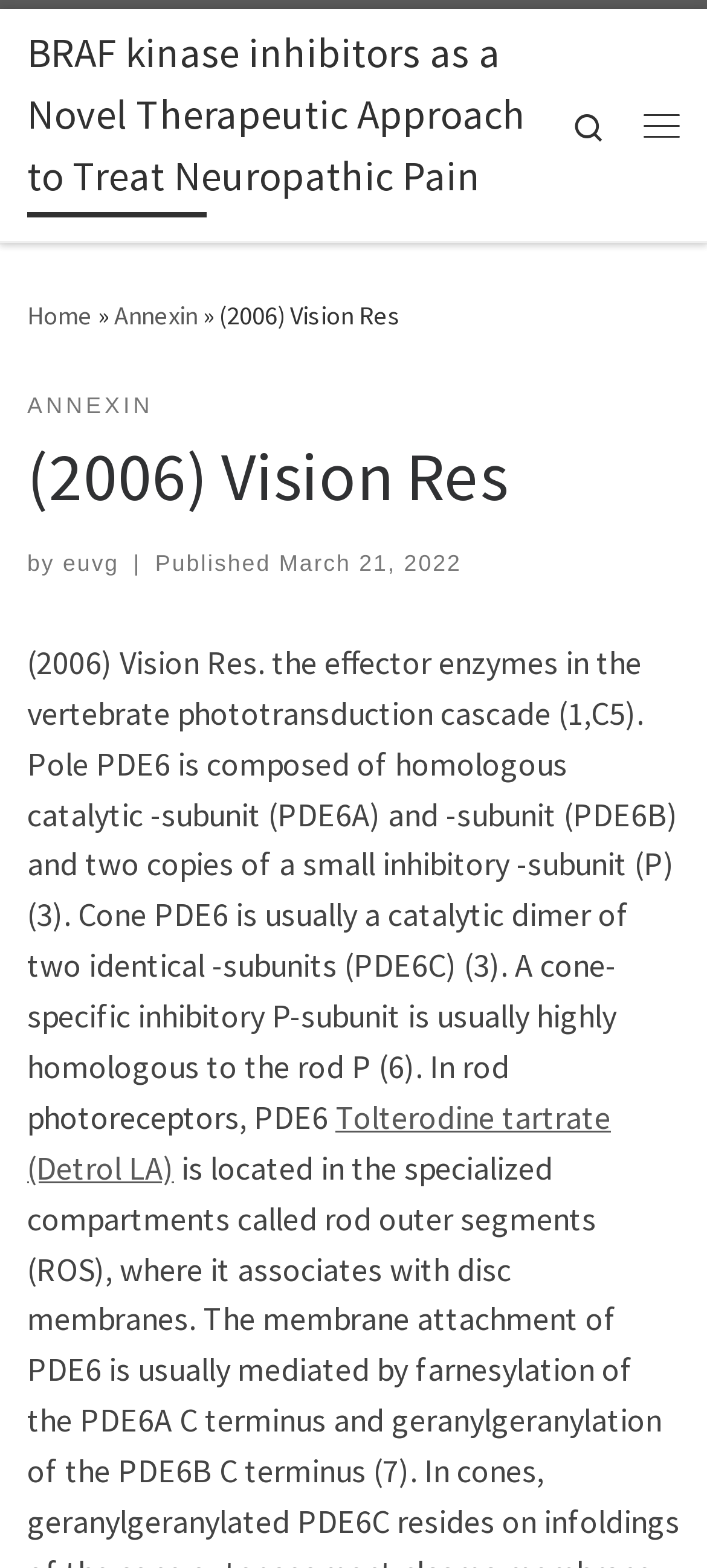Please find the bounding box coordinates of the element's region to be clicked to carry out this instruction: "Go to the home page".

[0.038, 0.191, 0.131, 0.212]